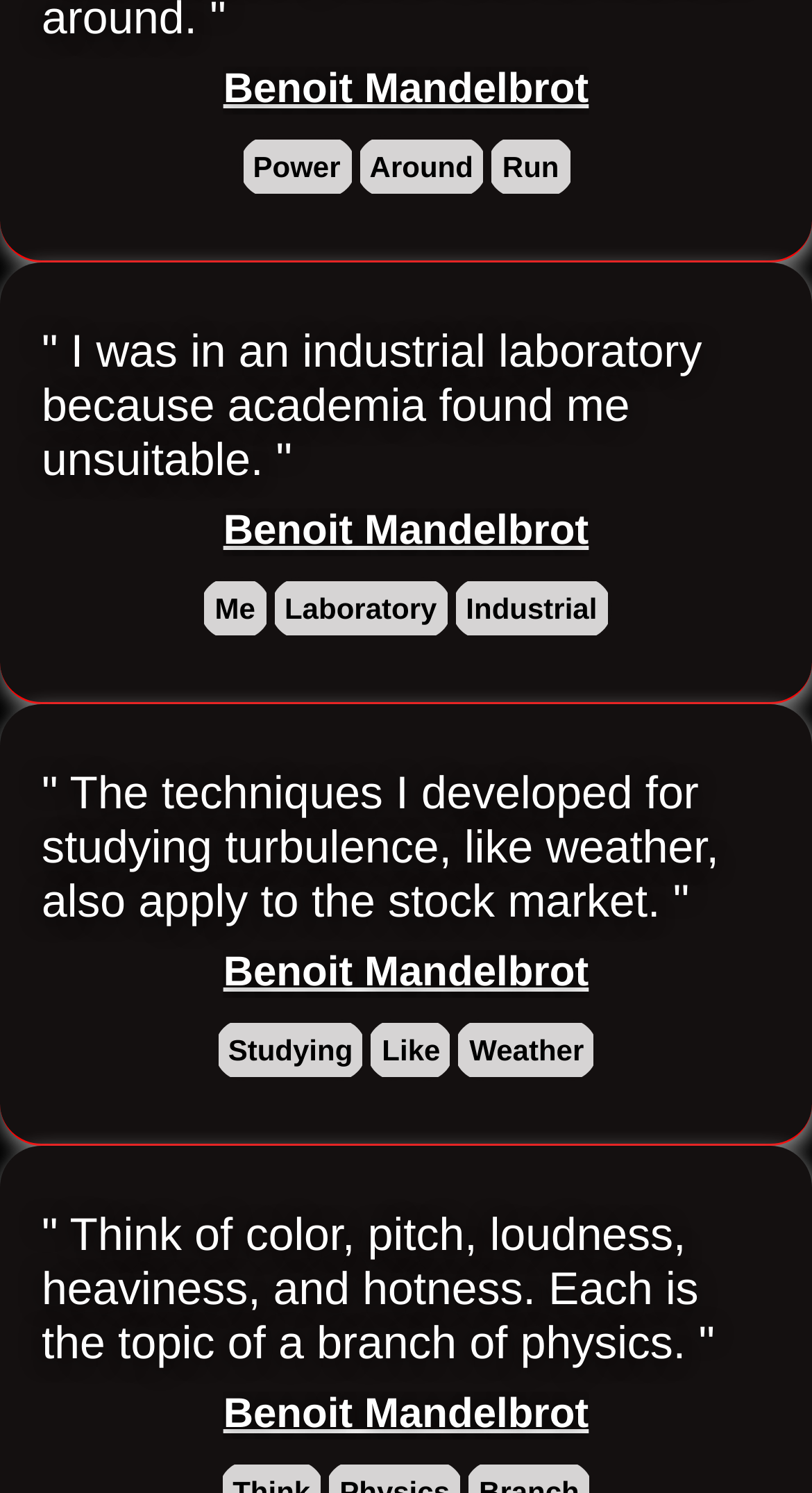Select the bounding box coordinates of the element I need to click to carry out the following instruction: "Learn about Benoit Mandelbrot's work on turbulence".

[0.051, 0.514, 0.949, 0.622]